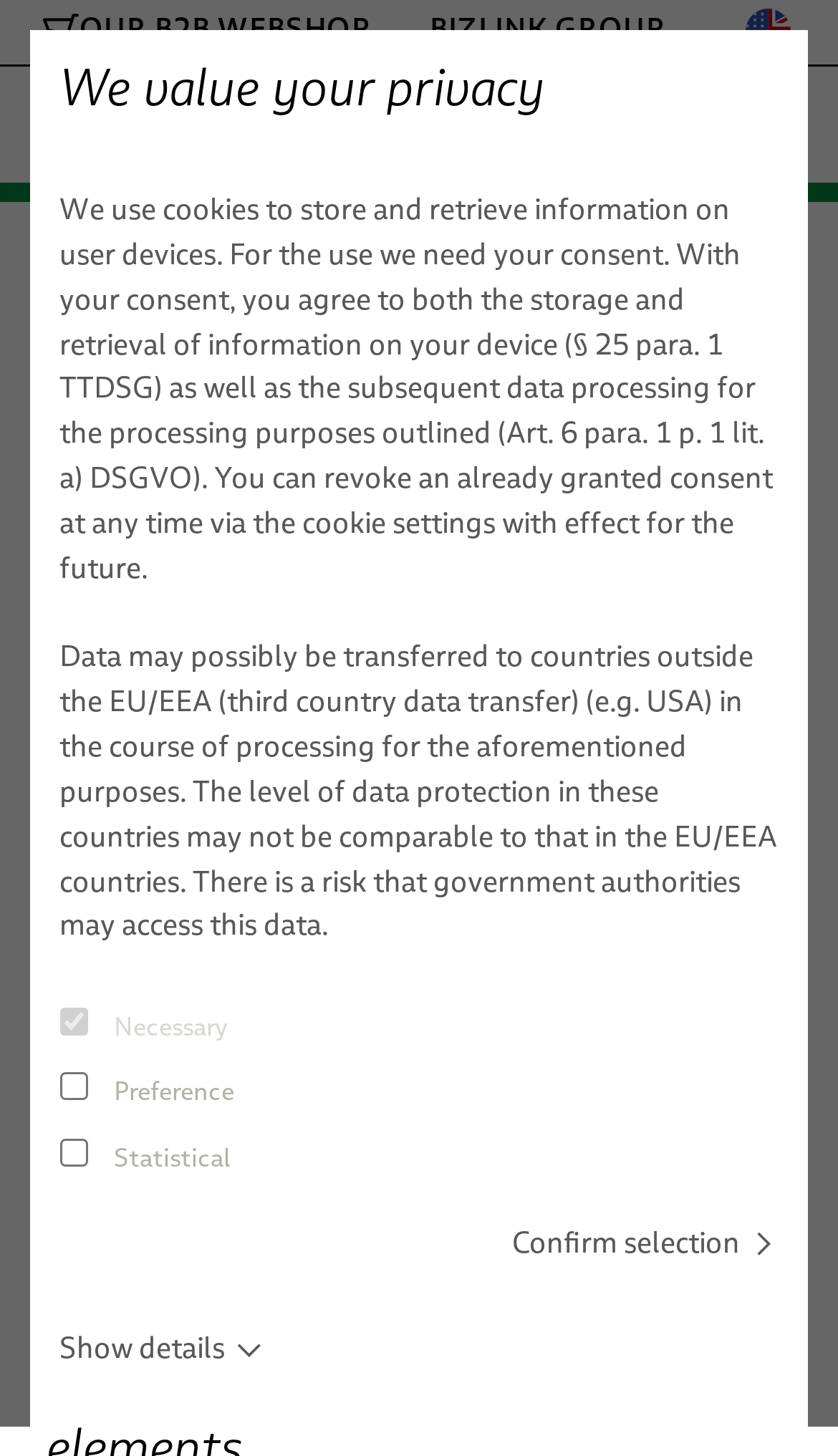Using the format (top-left x, top-left y, bottom-right x, bottom-right y), provide the bounding box coordinates for the described UI element. All values should be floating point numbers between 0 and 1: BizLink SeaLine® Bus cables

[0.067, 0.313, 0.933, 0.37]